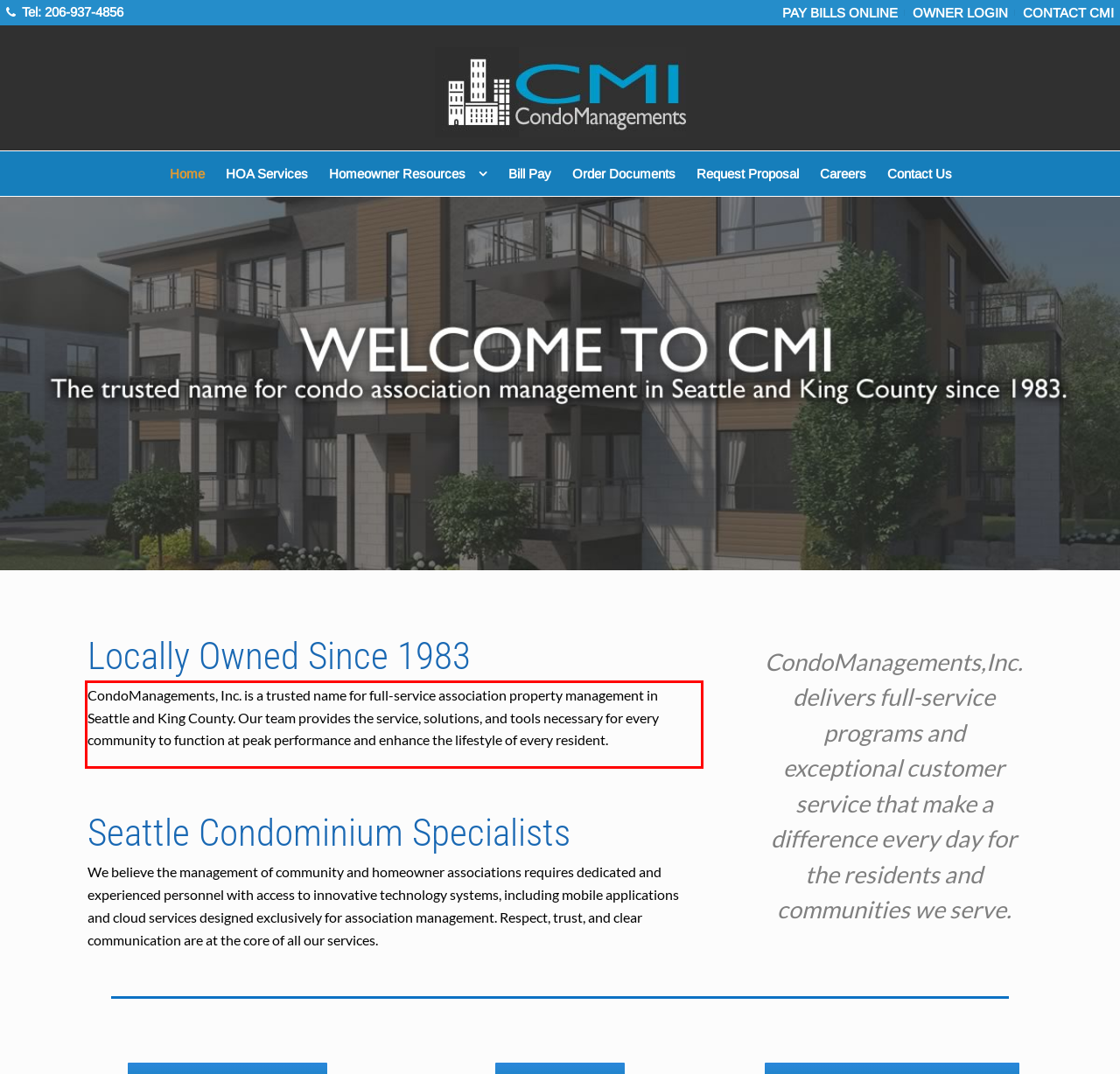Please analyze the provided webpage screenshot and perform OCR to extract the text content from the red rectangle bounding box.

CondoManagements, Inc. is a trusted name for full-service association property management in Seattle and King County. Our team provides the service, solutions, and tools necessary for every community to function at peak performance and enhance the lifestyle of every resident.